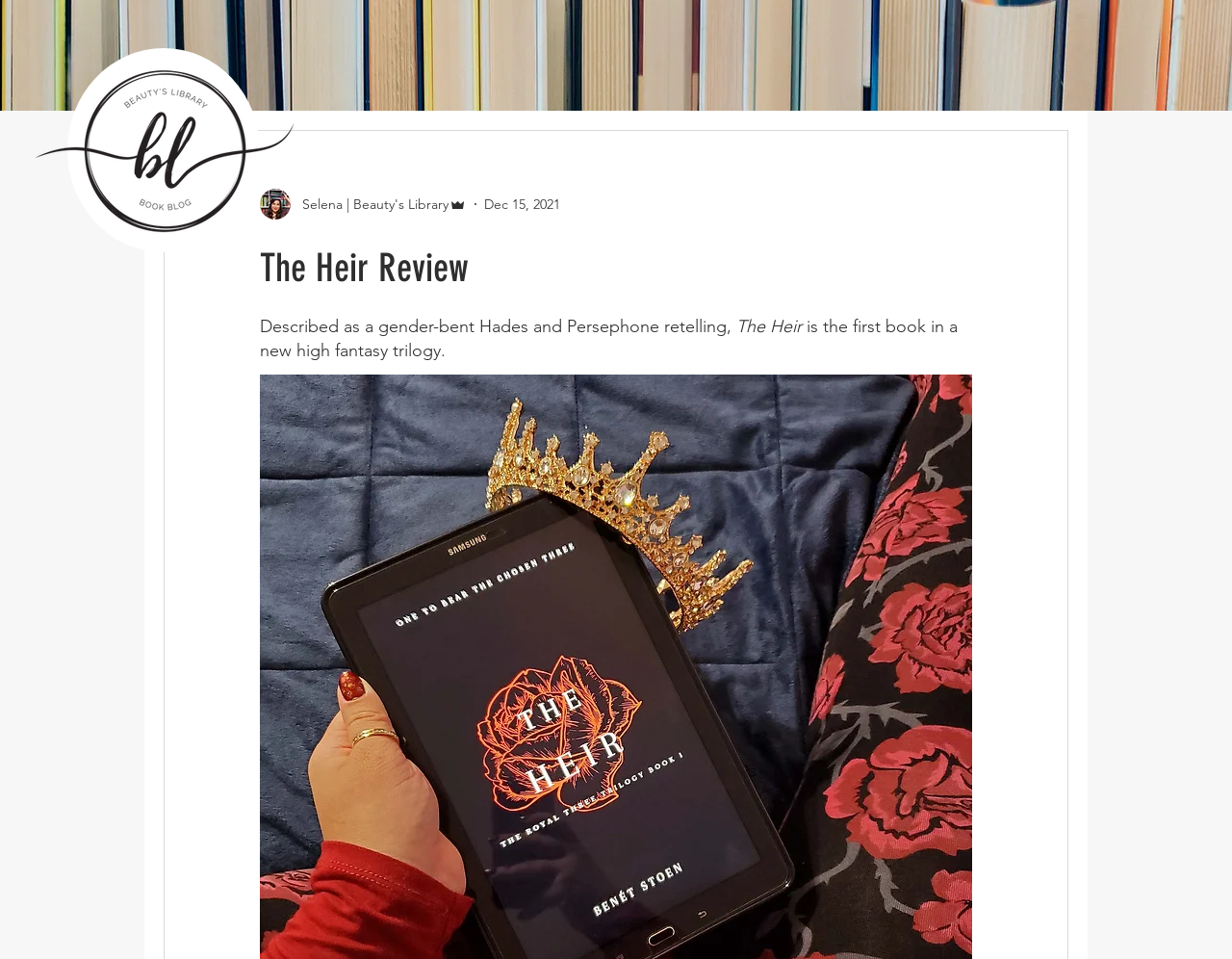What is the main heading displayed on the webpage? Please provide the text.

The Heir Review